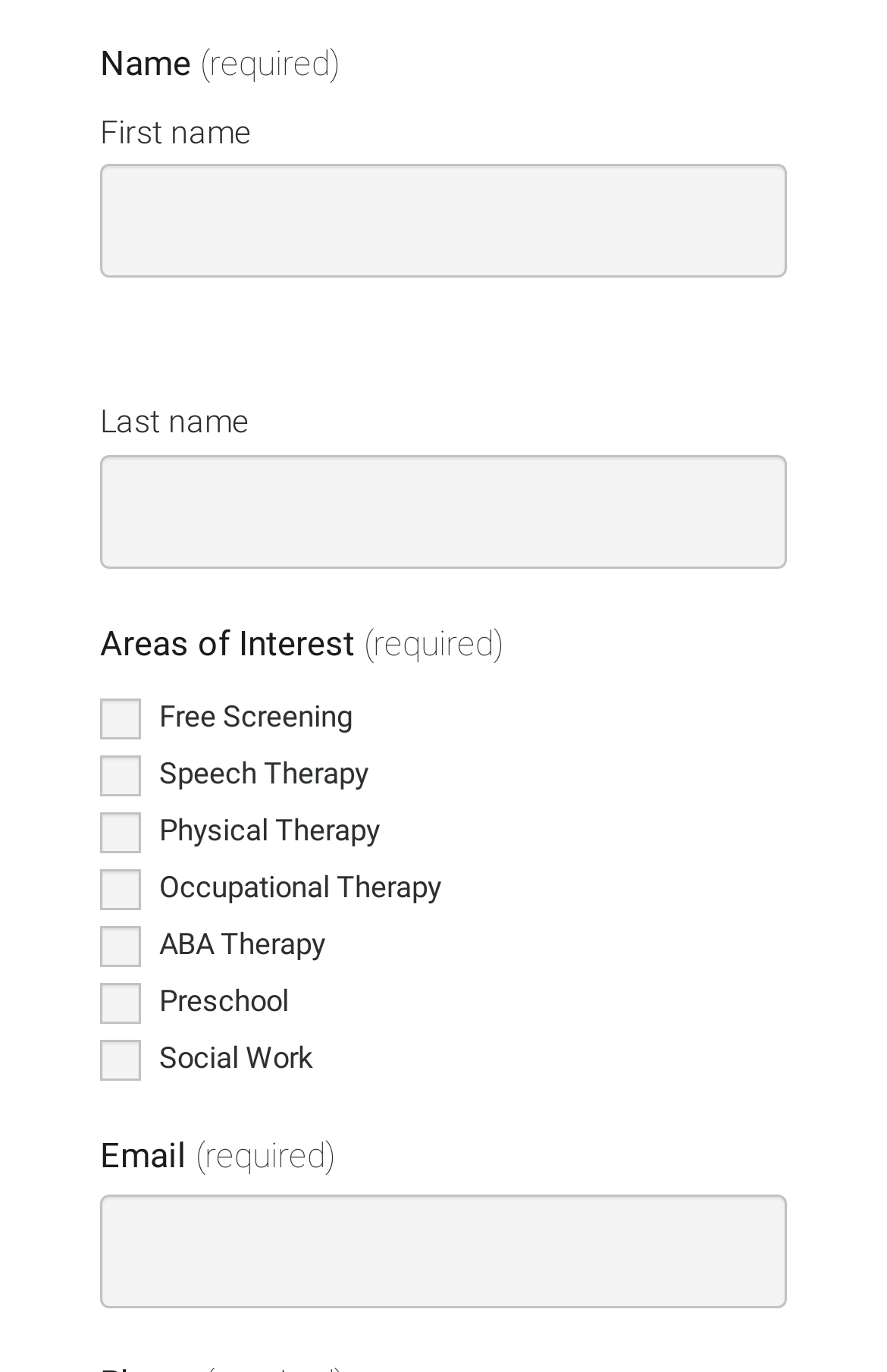Find and indicate the bounding box coordinates of the region you should select to follow the given instruction: "Check the box for free screening".

[0.113, 0.509, 0.159, 0.539]